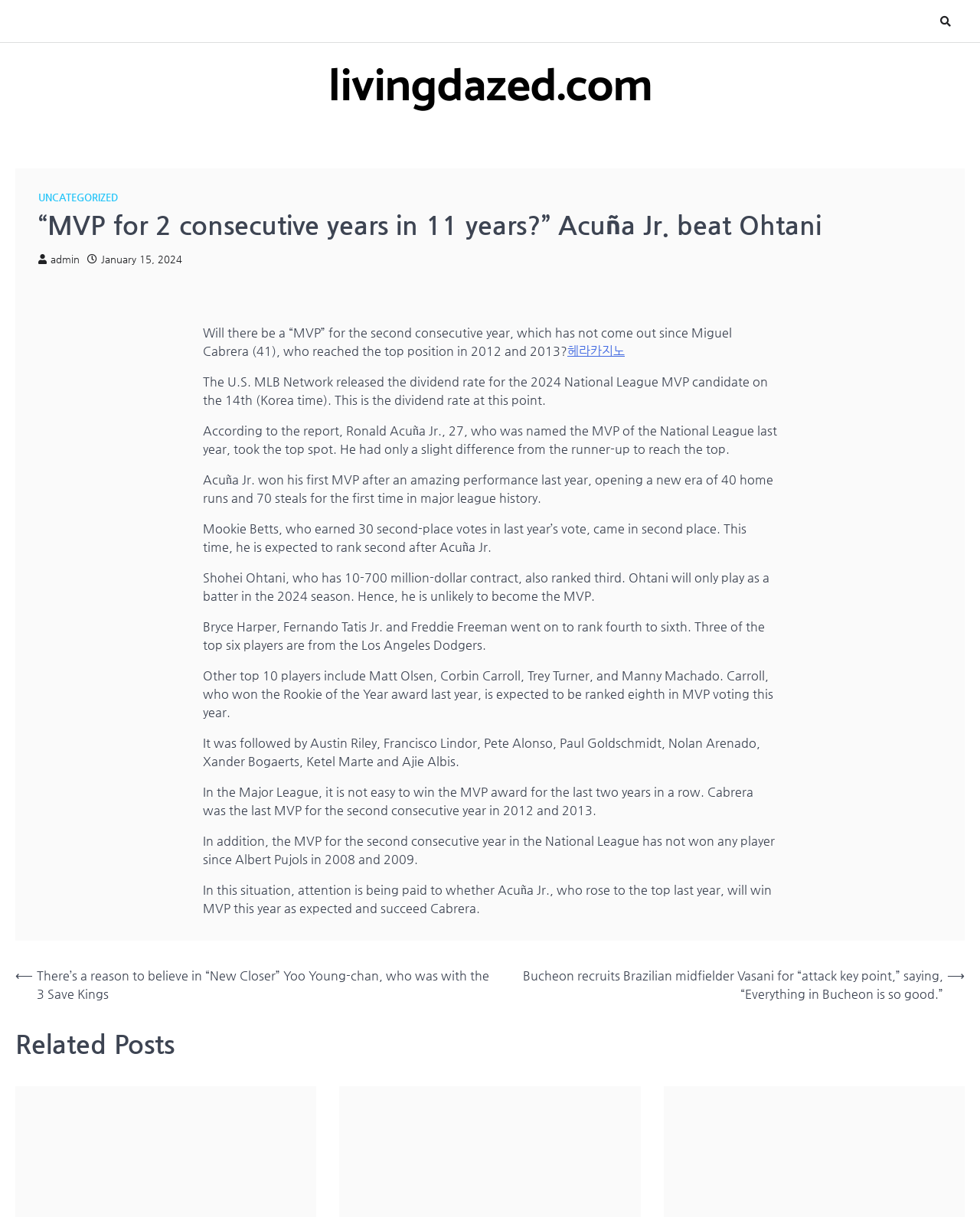Please identify the primary heading of the webpage and give its text content.

“MVP for 2 consecutive years in 11 years?” Acuña Jr. beat Ohtani